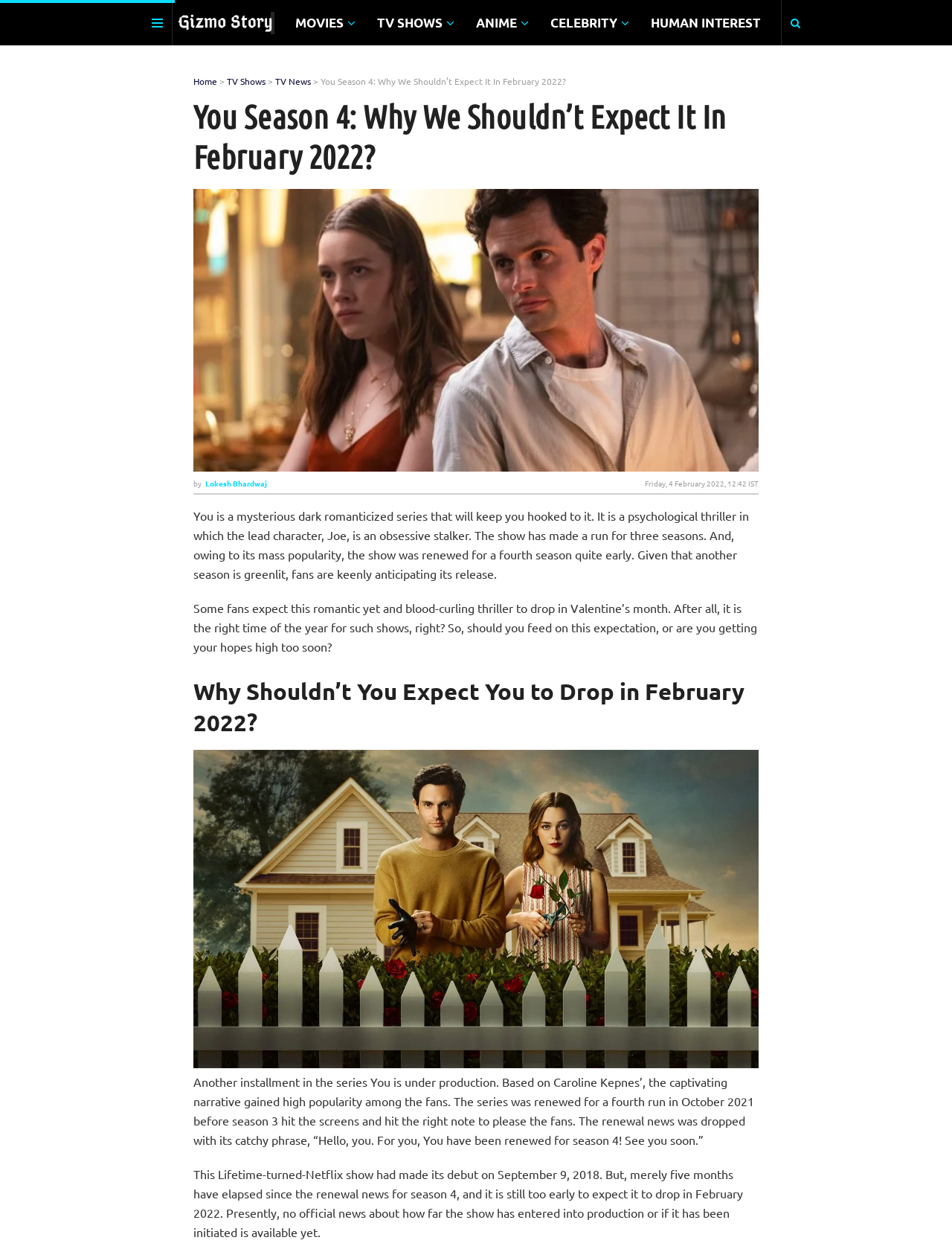Locate the bounding box coordinates of the area that needs to be clicked to fulfill the following instruction: "Visit the 'Home' page". The coordinates should be in the format of four float numbers between 0 and 1, namely [left, top, right, bottom].

[0.203, 0.06, 0.228, 0.07]